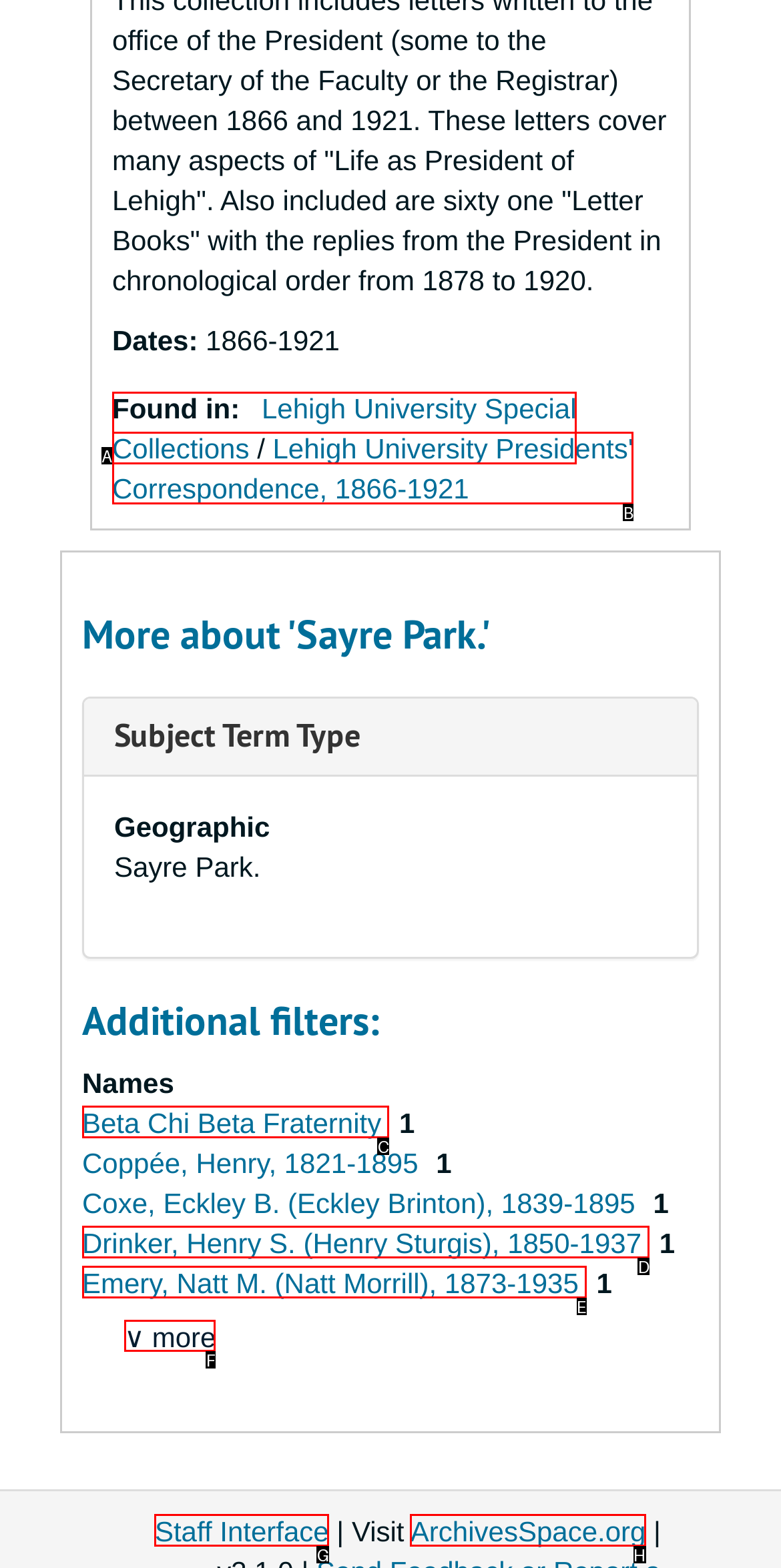Which choice should you pick to execute the task: View more filters
Respond with the letter associated with the correct option only.

F